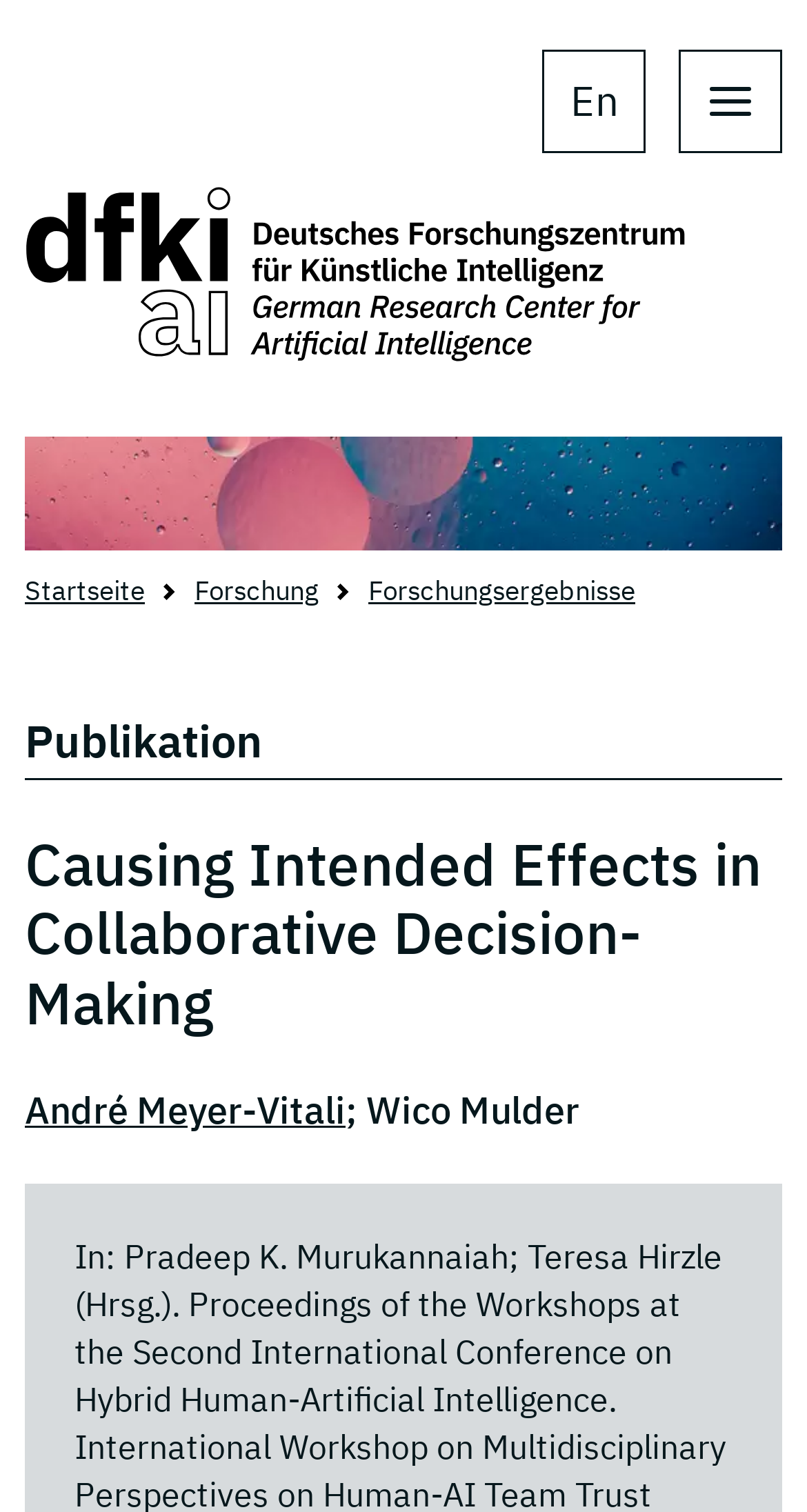What language is the webpage currently in?
Please provide a single word or phrase in response based on the screenshot.

English